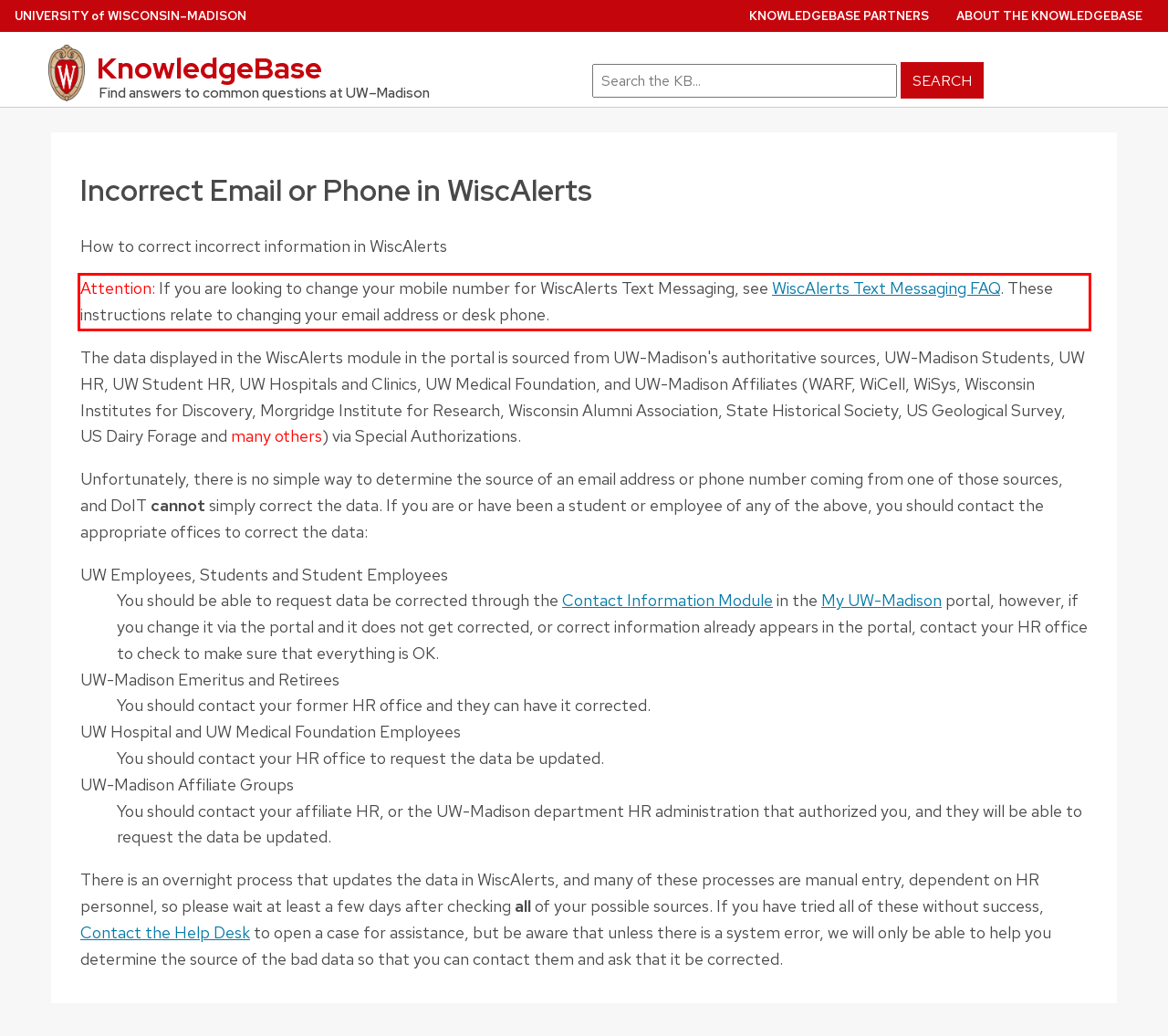Extract and provide the text found inside the red rectangle in the screenshot of the webpage.

Attention: If you are looking to change your mobile number for WiscAlerts Text Messaging, see WiscAlerts Text Messaging FAQ. These instructions relate to changing your email address or desk phone.